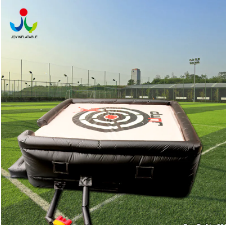Explain the image with as much detail as possible.

The image showcases an inflatable target bag designed for extreme skiing activities, featuring a bullseye target prominently displayed on its surface. This dynamic setup is situated on a sports field, emphasizing its functionality for training or recreational use. The vibrant surroundings, including green grass and distant sports facilities, highlight the inflatable's role in outdoor sports environments, ideal for athletes looking to enhance their skills in a safe manner. The product is branded with the logo of JOY Inflatable, underscoring its origin from a company specializing in custom inflatable products.